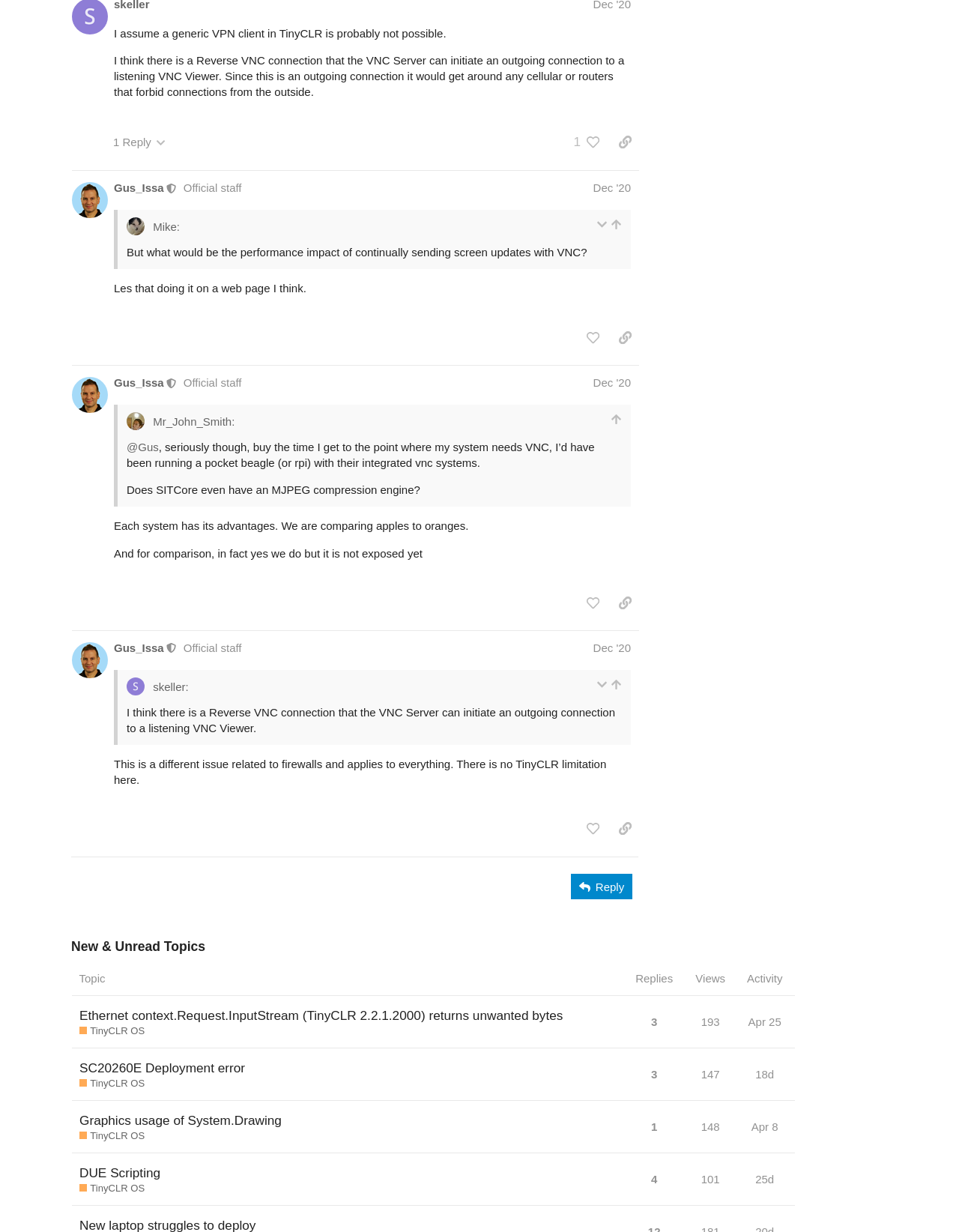Can you specify the bounding box coordinates for the region that should be clicked to fulfill this instruction: "Copy a link to post #17 to clipboard".

[0.637, 0.105, 0.666, 0.125]